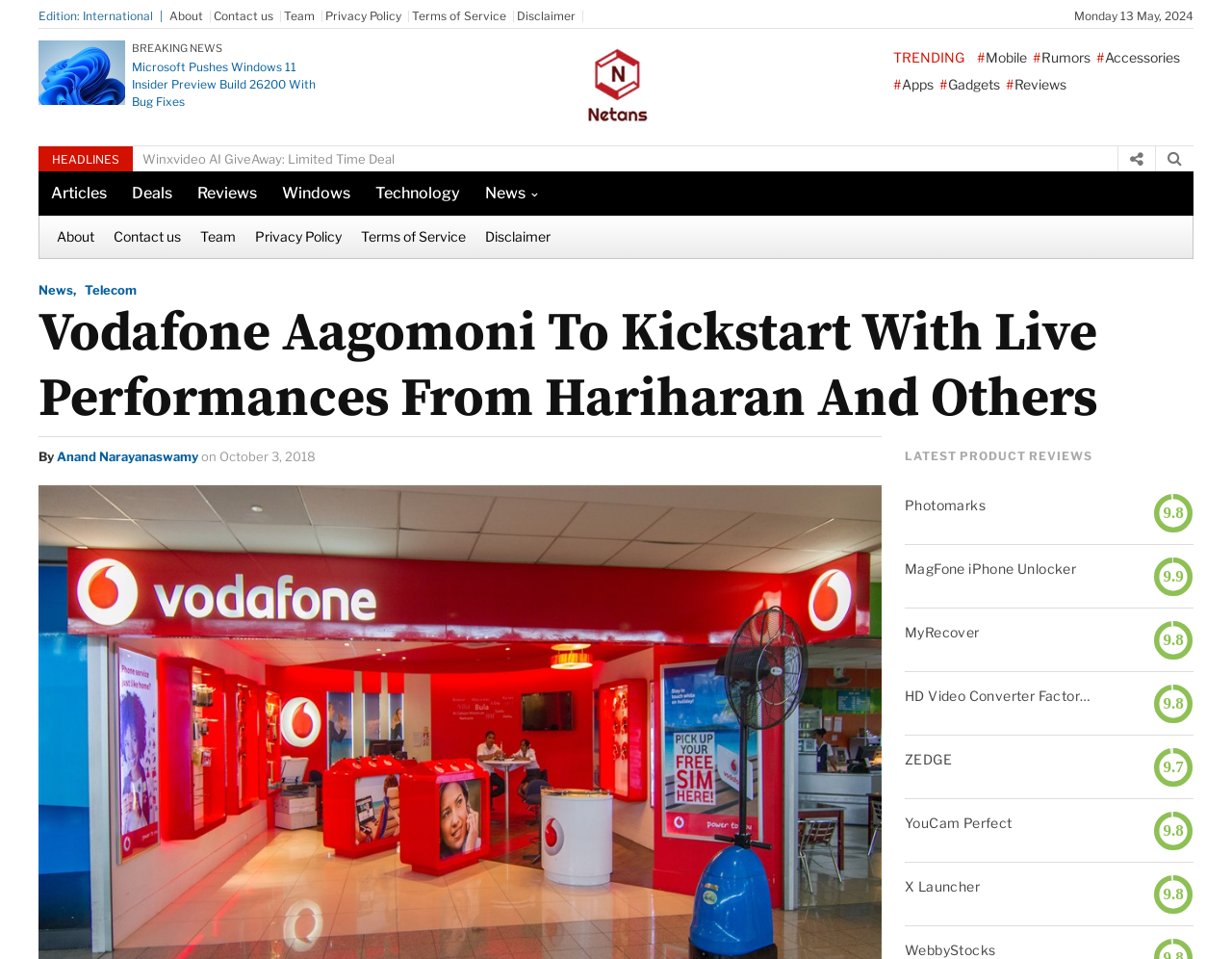Respond to the question below with a single word or phrase:
What is the category of the article 'Photomarks Review: Brilliant Watermarking Tool'?

Reviews